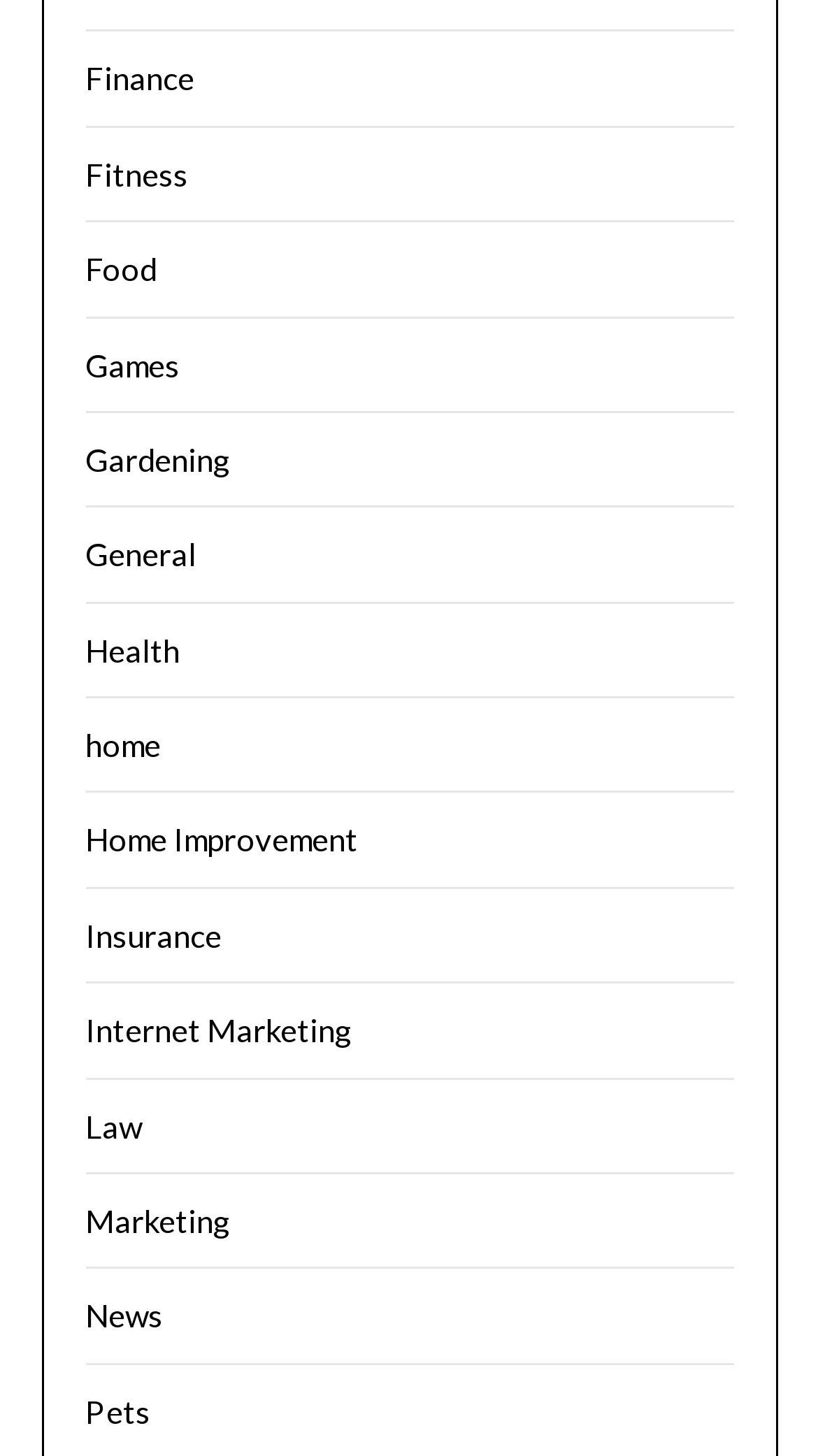Indicate the bounding box coordinates of the element that needs to be clicked to satisfy the following instruction: "explore Food category". The coordinates should be four float numbers between 0 and 1, i.e., [left, top, right, bottom].

[0.104, 0.172, 0.191, 0.198]